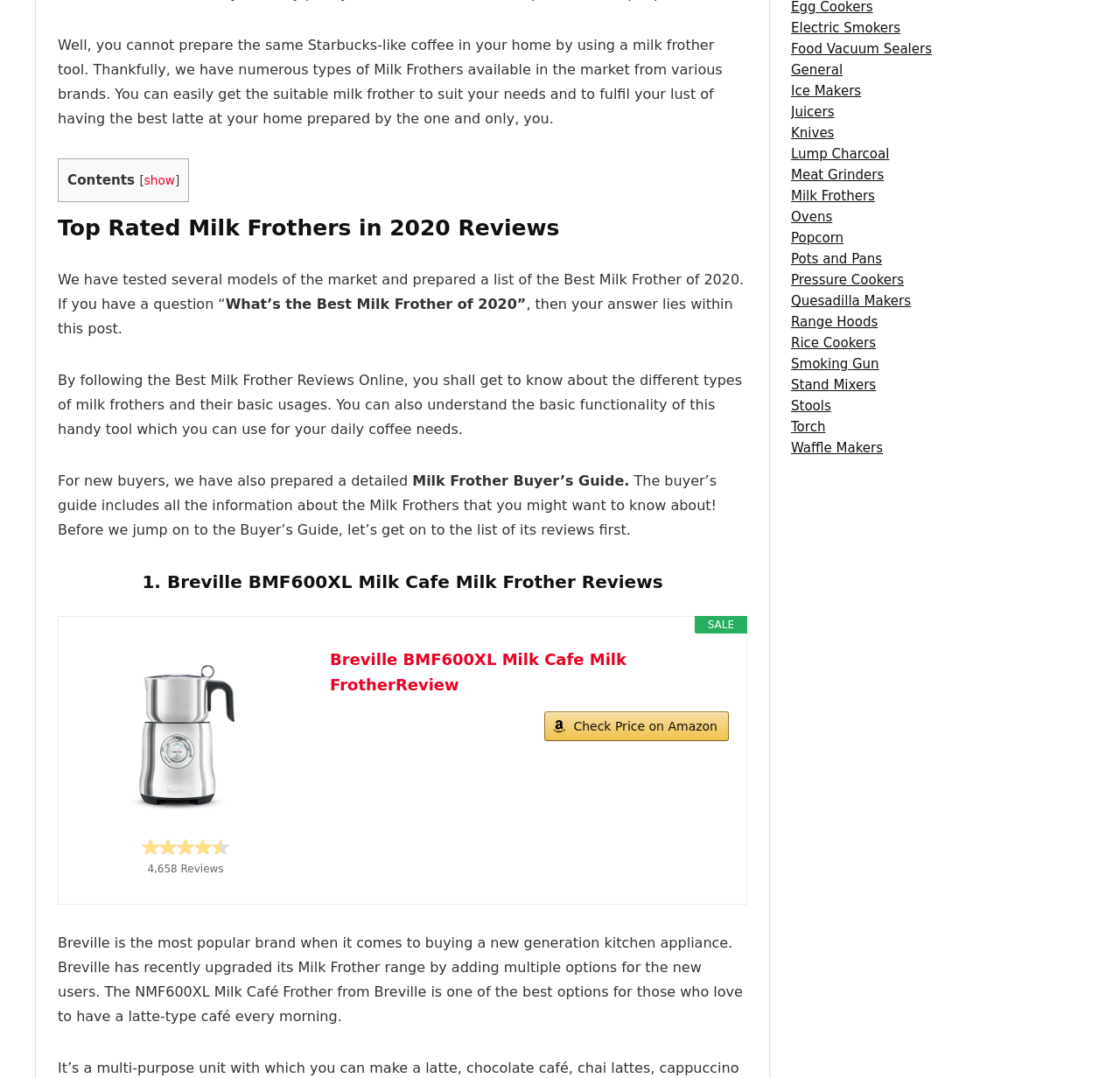Extract the bounding box coordinates of the UI element described by: "Food Vacuum Sealers". The coordinates should include four float numbers ranging from 0 to 1, e.g., [left, top, right, bottom].

[0.706, 0.039, 0.832, 0.053]